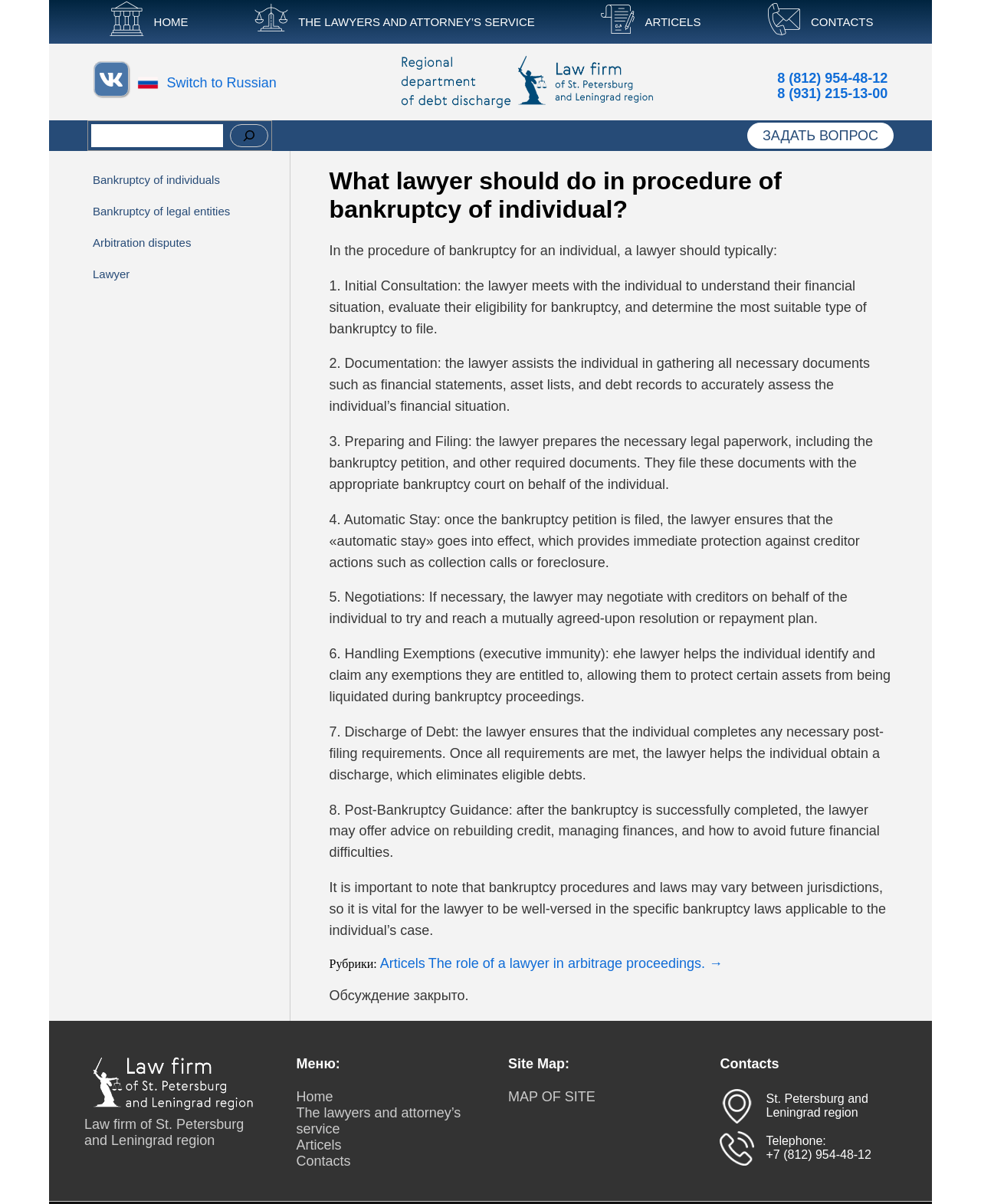What is the role of a lawyer in bankruptcy?
Look at the screenshot and respond with a single word or phrase.

To assist the individual